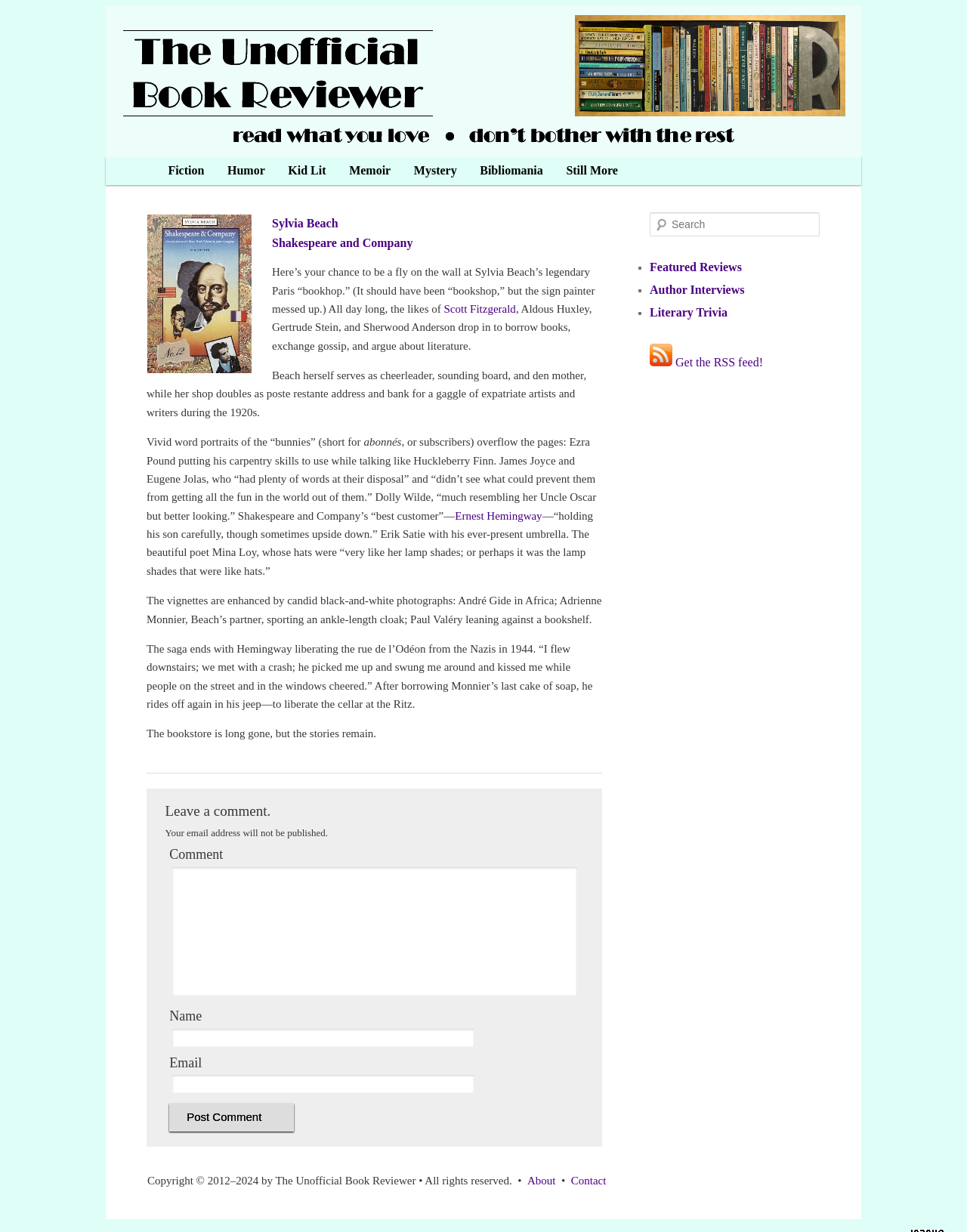Find the bounding box coordinates for the area that must be clicked to perform this action: "Leave a comment".

[0.171, 0.652, 0.28, 0.665]